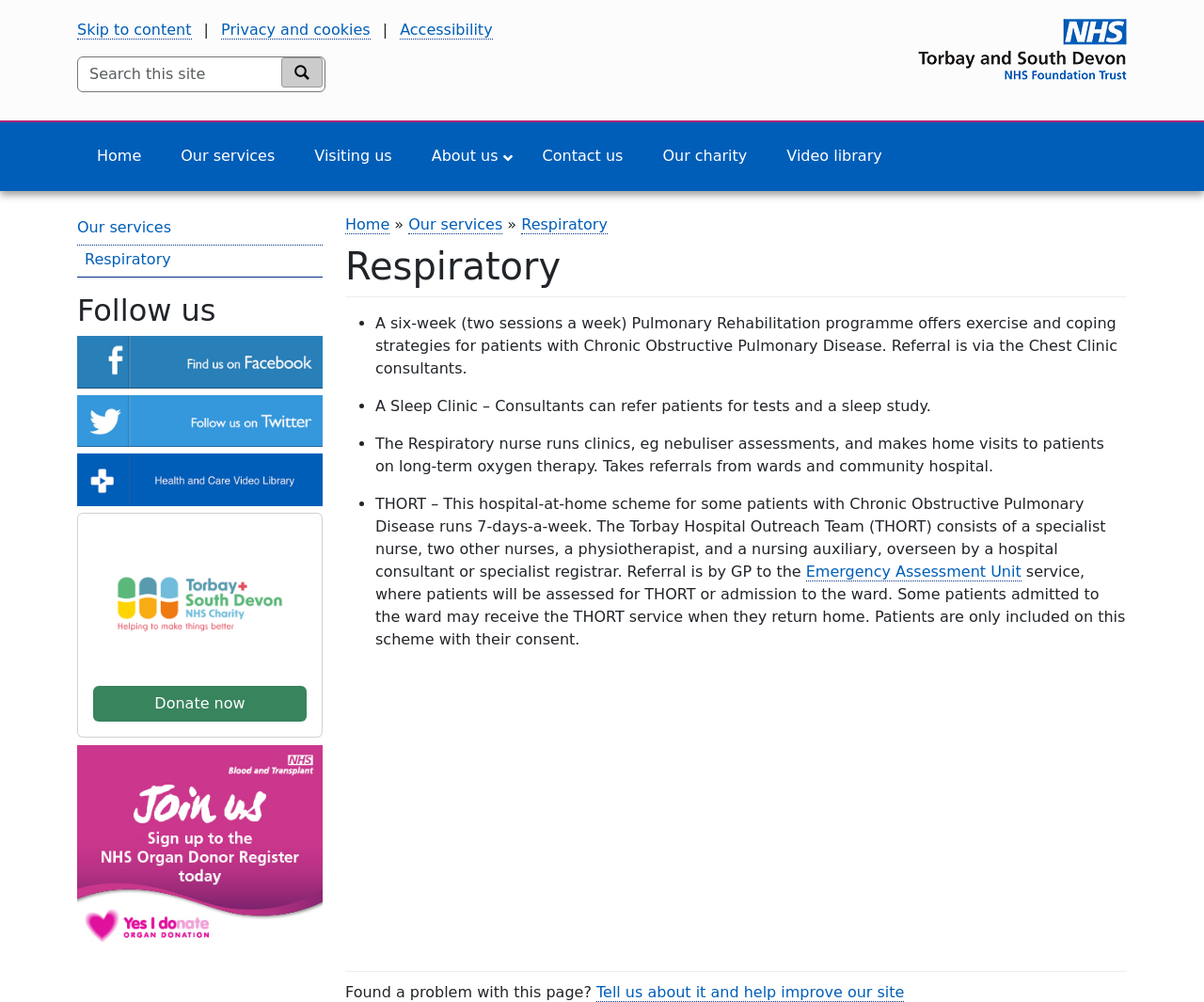Identify the bounding box for the UI element that is described as follows: "Contact us".

[0.435, 0.137, 0.533, 0.175]